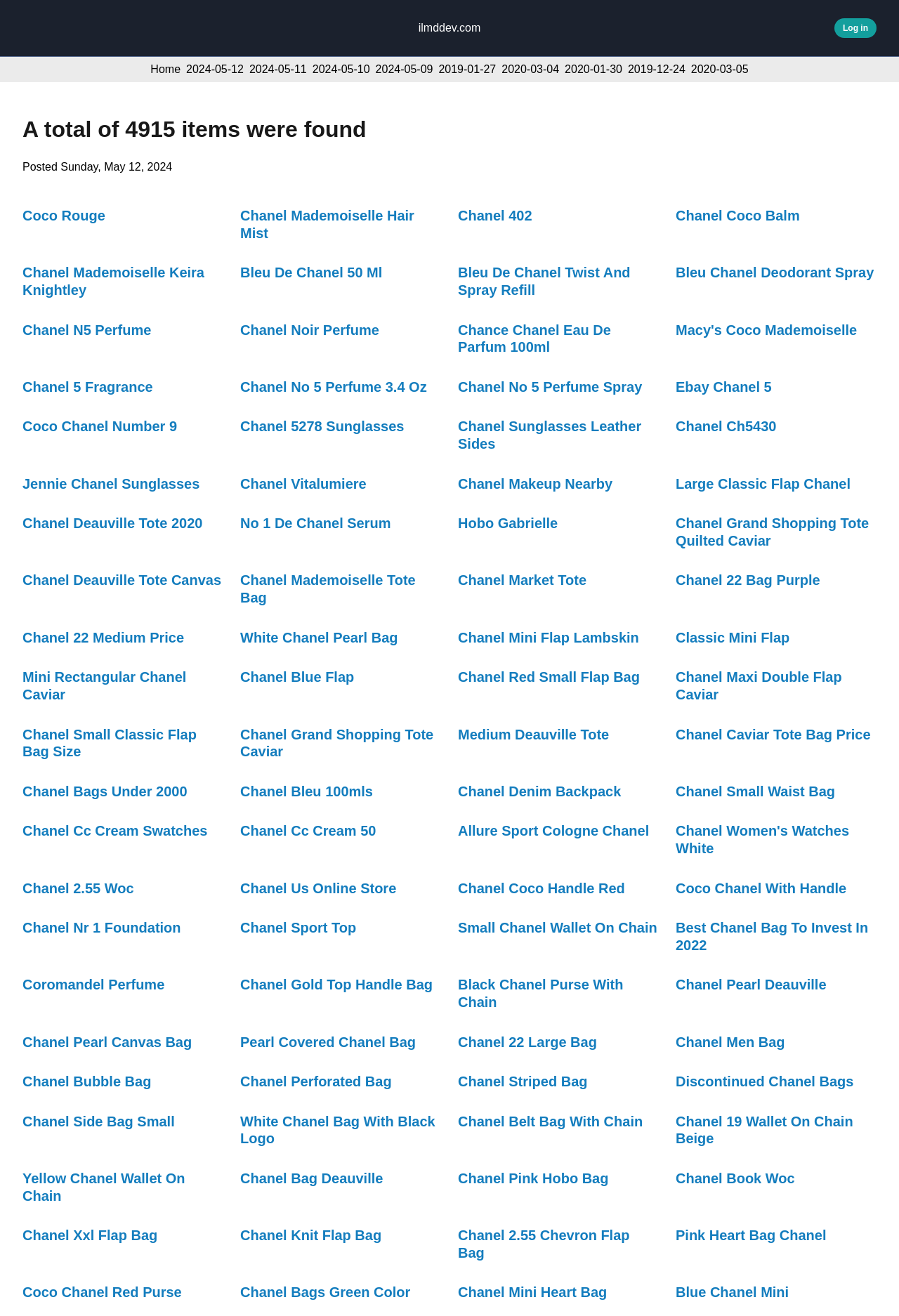What is the total number of items found?
Answer the question with a detailed explanation, including all necessary information.

The answer can be found in the heading 'A total of 4915 items were found' which is located at the top of the webpage.